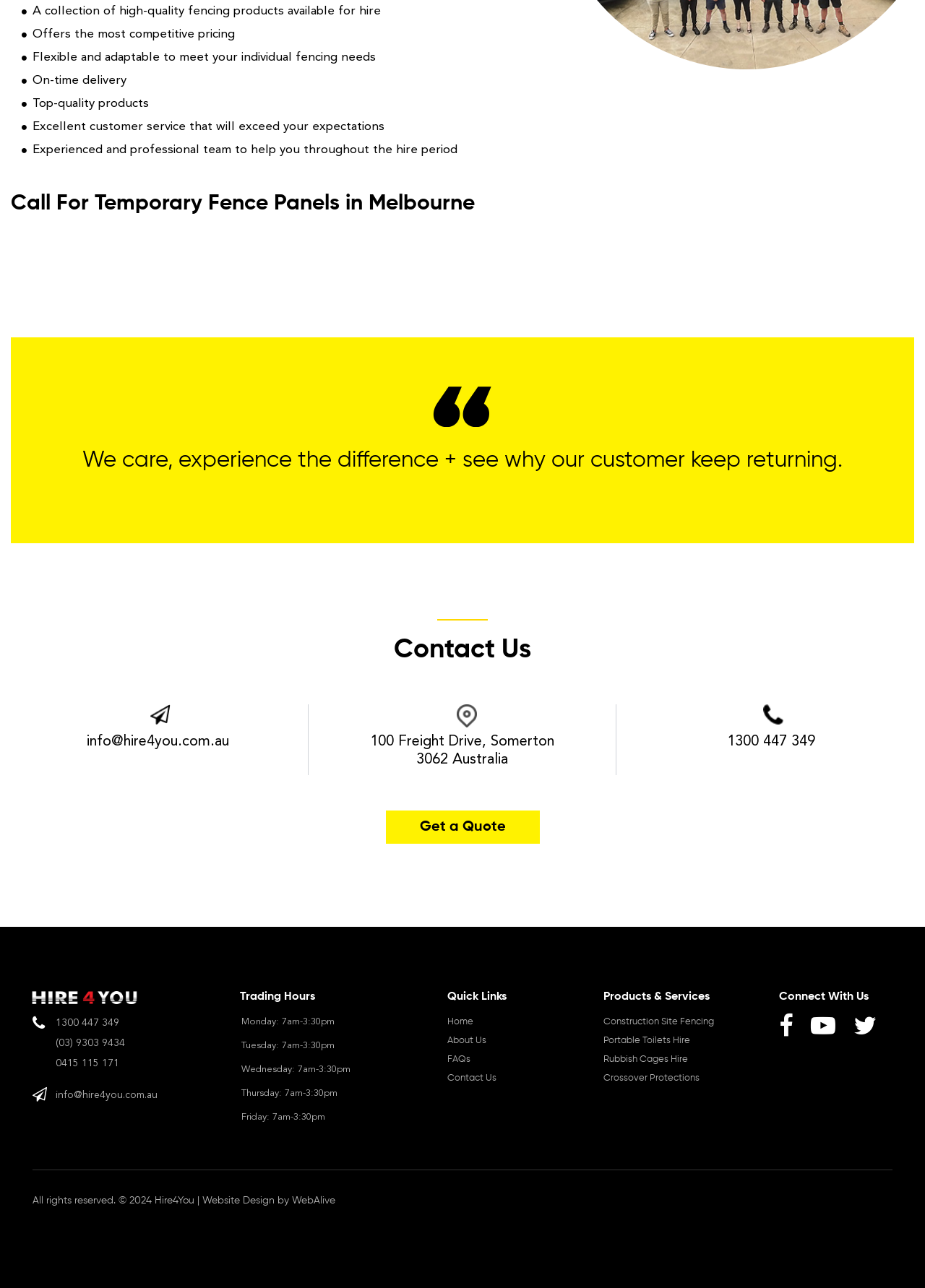What is the contact email of the company?
Please give a detailed and elaborate answer to the question based on the image.

The contact email of the company is mentioned in the link element with the text 'info@hire4you.com.au', which is located in the 'Contact Us' section of the webpage.